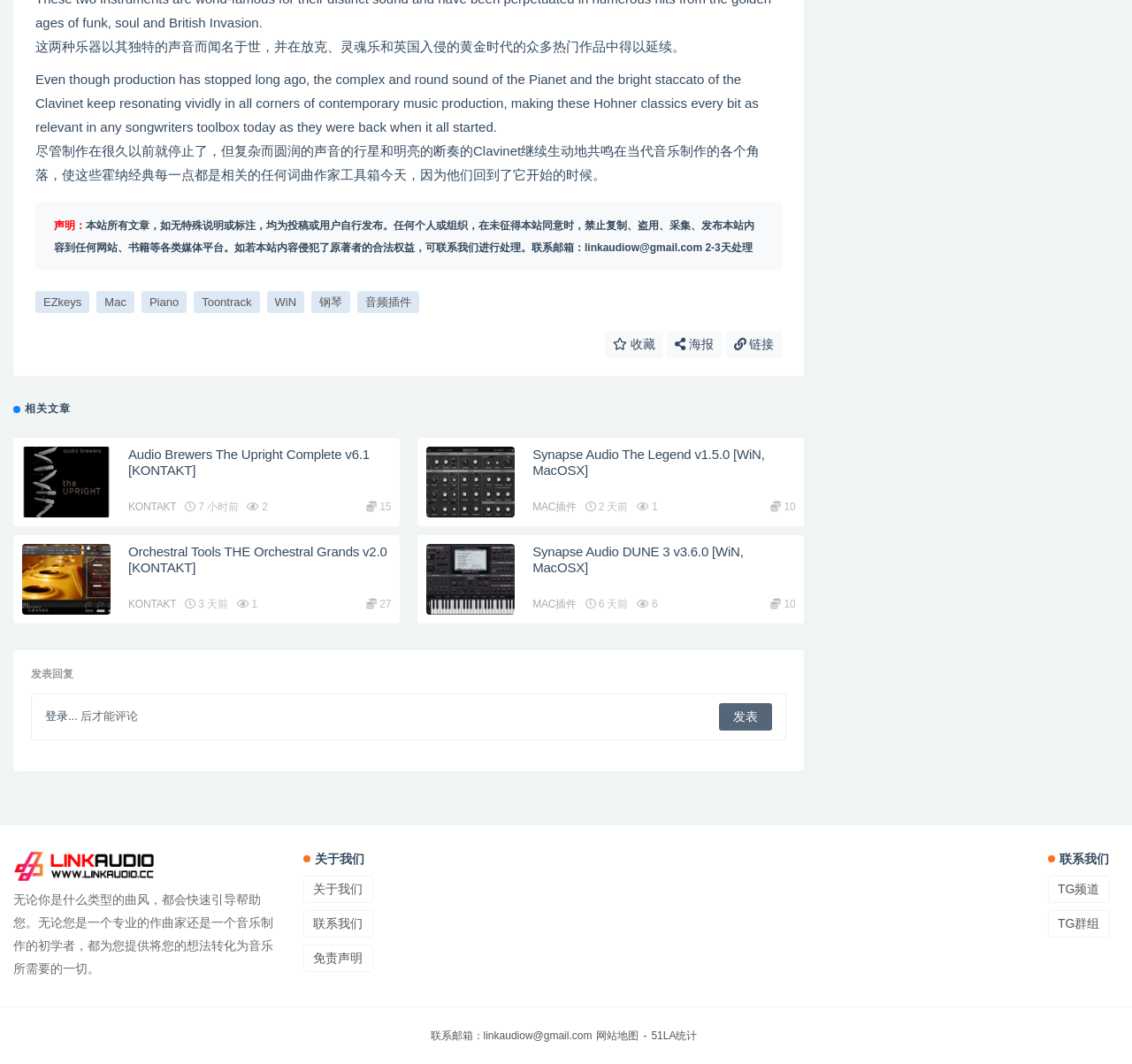What is the website about?
Can you provide an in-depth and detailed response to the question?

Based on the content of the webpage, it appears to be a website related to music production, as it mentions various music-related terms such as 'Pianet', 'Clavinet', and 'KONTAKT', and provides links to music software and plugins.